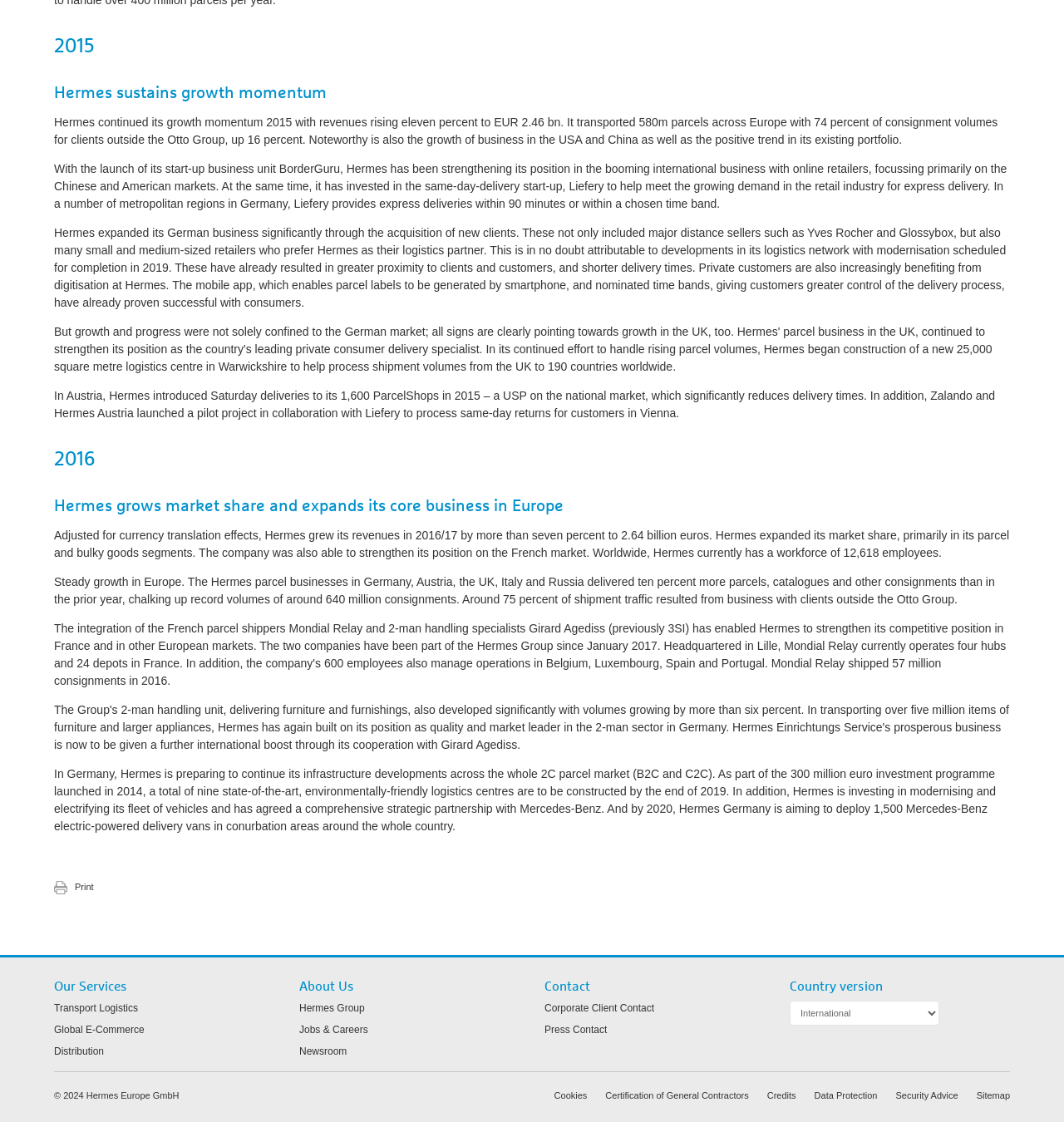Reply to the question with a single word or phrase:
How many employees does Hermes have worldwide?

12,618